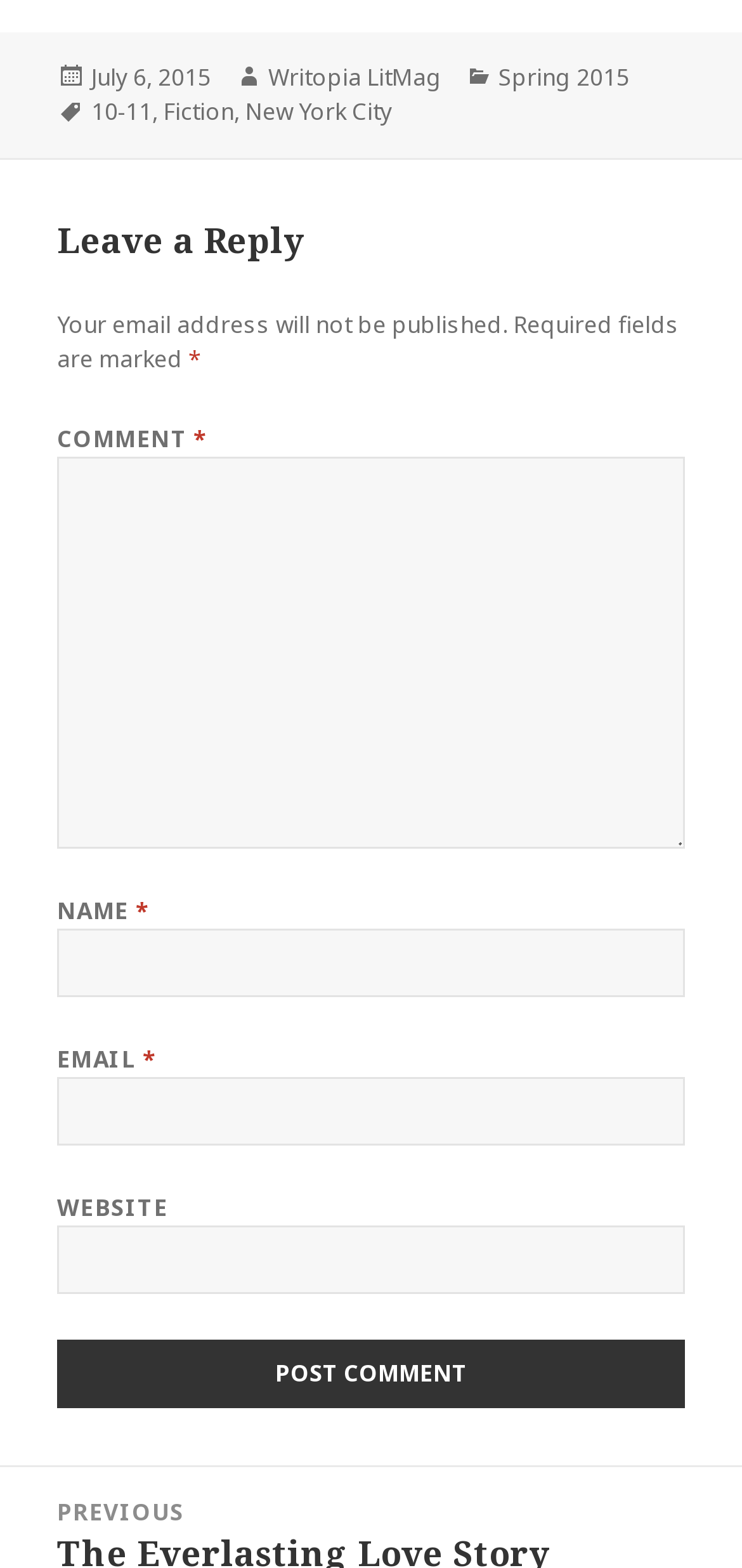Identify the bounding box coordinates for the UI element described as follows: parent_node: NAME * name="author". Use the format (top-left x, top-left y, bottom-right x, bottom-right y) and ensure all values are floating point numbers between 0 and 1.

[0.077, 0.592, 0.923, 0.636]